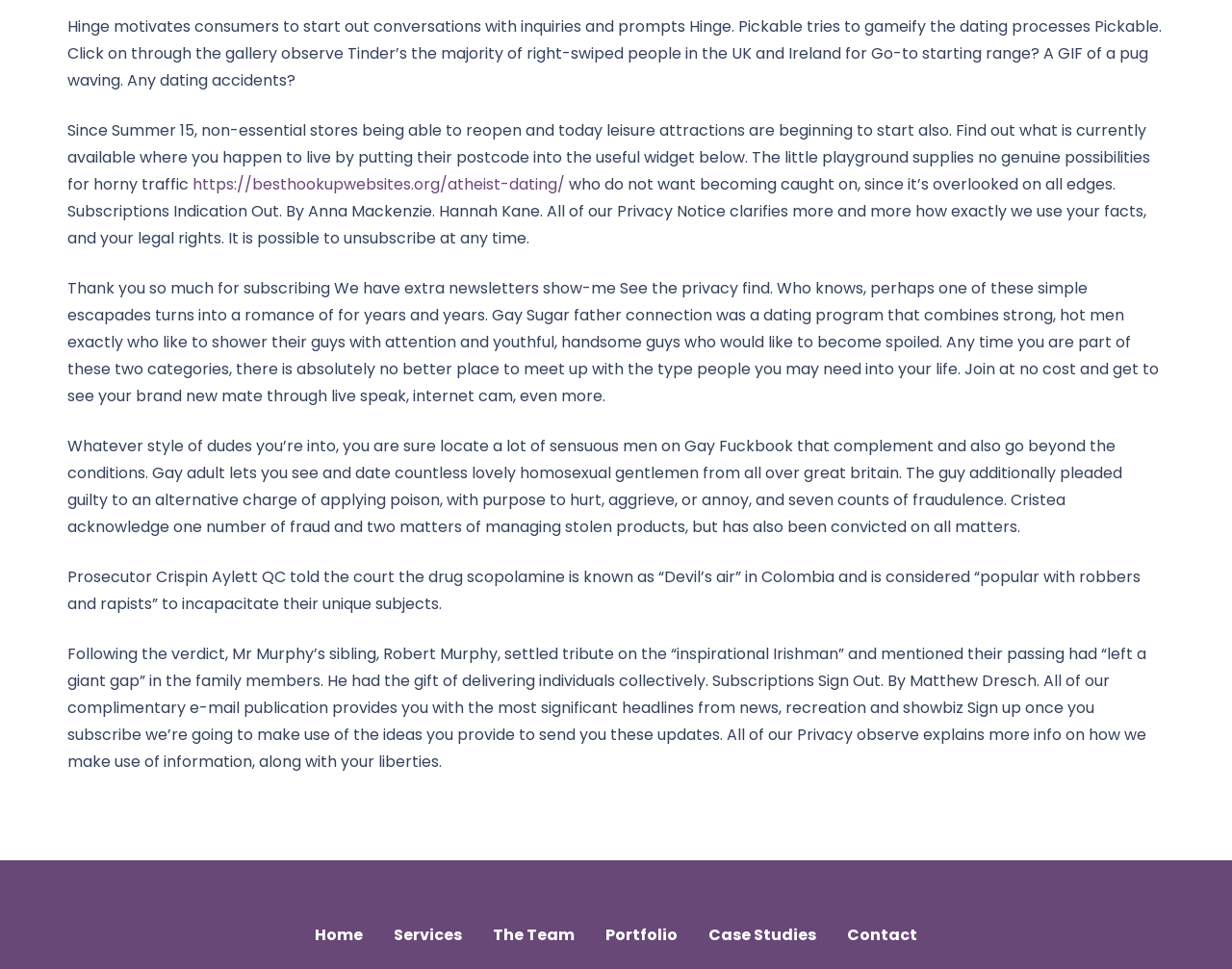Given the element description, predict the bounding box coordinates in the format (top-left x, top-left y, bottom-right x, bottom-right y), using floating point numbers between 0 and 1: Services

[0.32, 0.953, 0.375, 0.976]